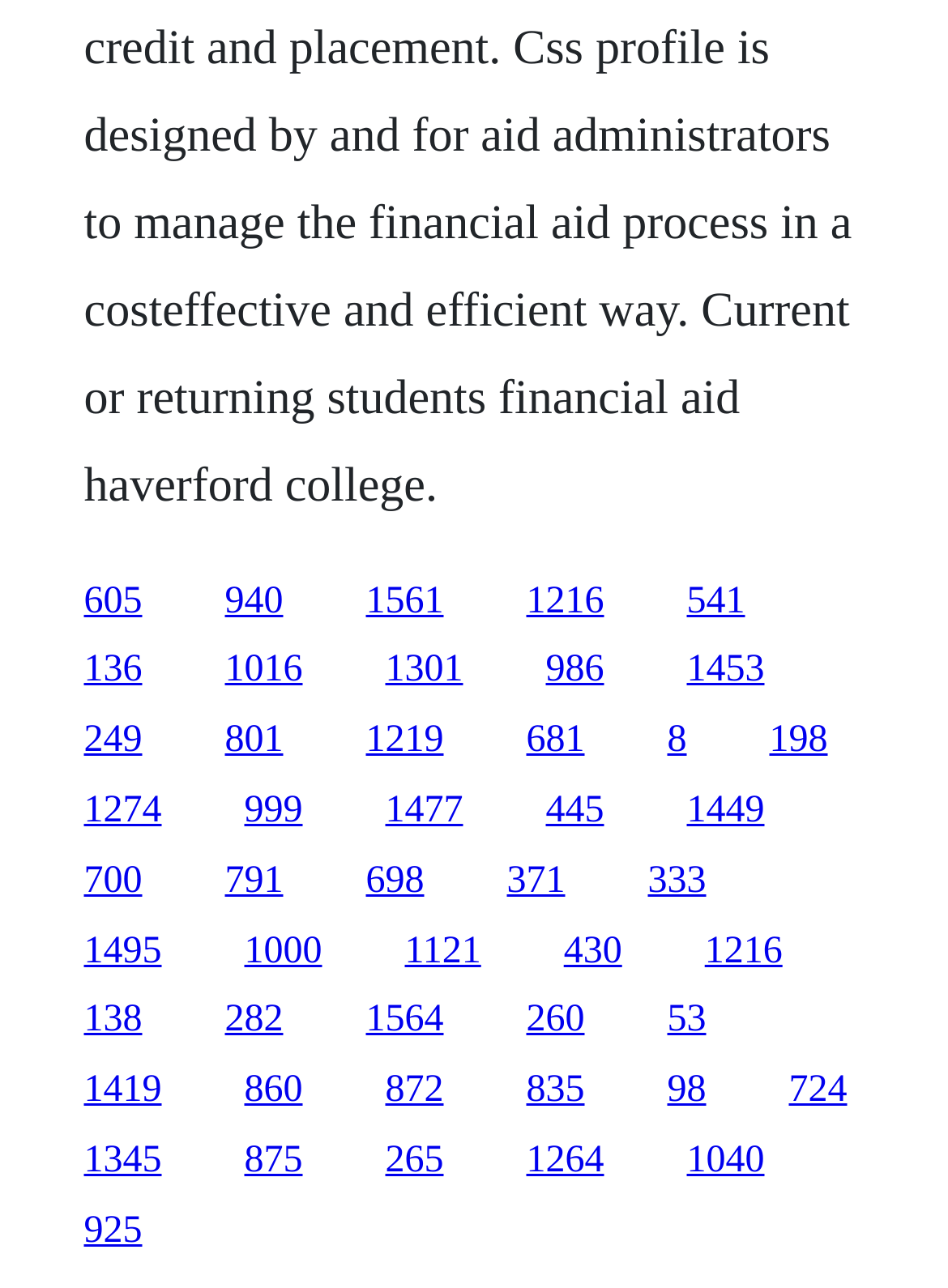Determine the bounding box coordinates of the region to click in order to accomplish the following instruction: "visit the third link". Provide the coordinates as four float numbers between 0 and 1, specifically [left, top, right, bottom].

[0.386, 0.45, 0.468, 0.482]